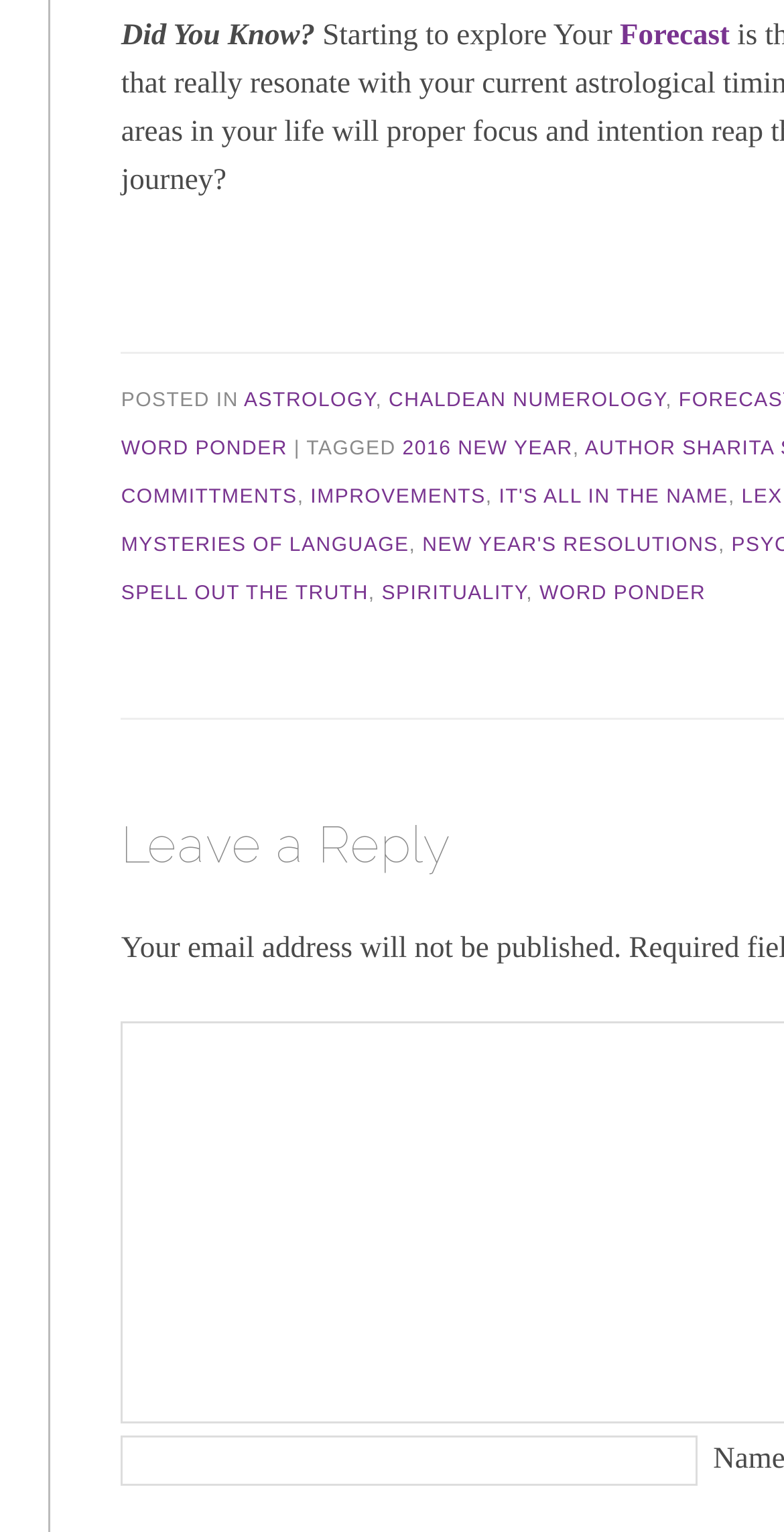Locate the bounding box coordinates of the item that should be clicked to fulfill the instruction: "Click on the IT'S ALL IN THE NAME link".

[0.636, 0.318, 0.929, 0.332]